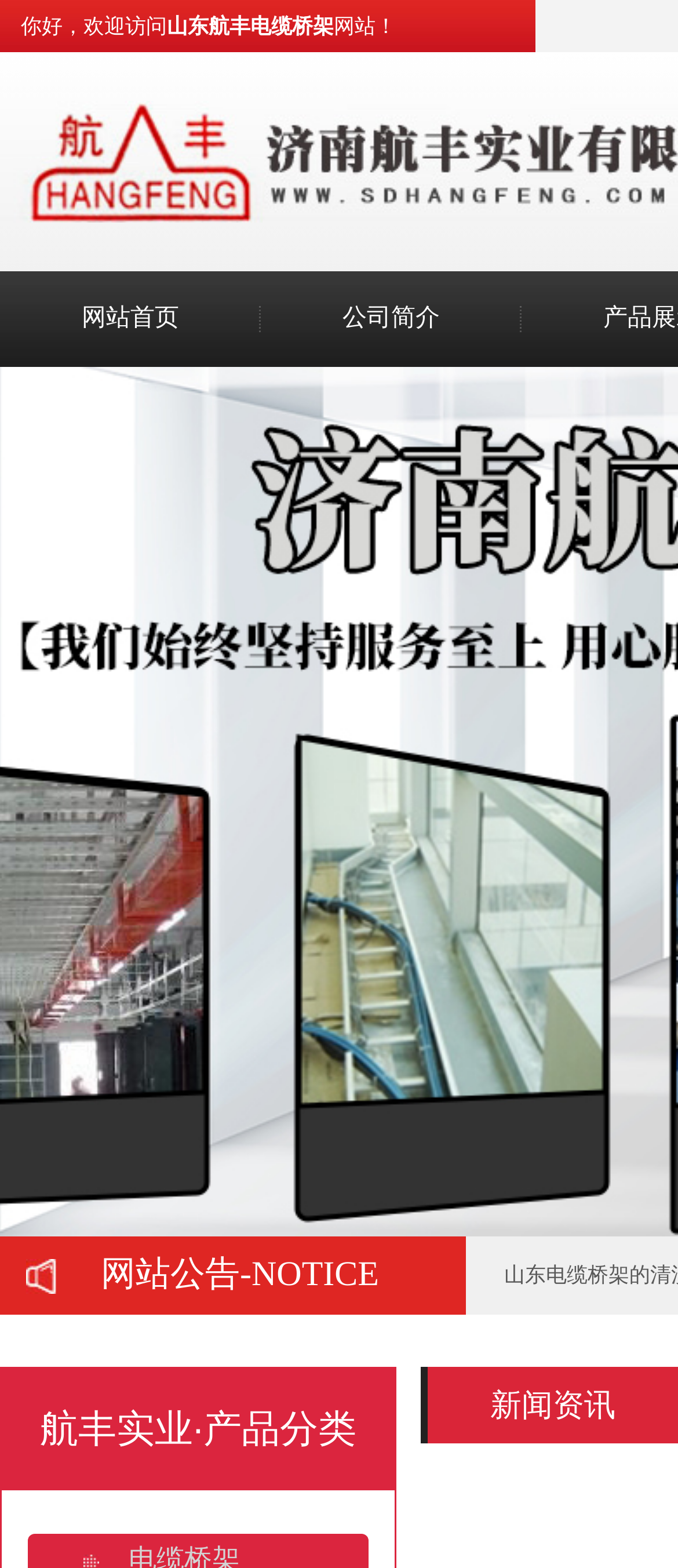Using the provided element description, identify the bounding box coordinates as (top-left x, top-left y, bottom-right x, bottom-right y). Ensure all values are between 0 and 1. Description: 山东航丰电缆桥架

[0.246, 0.009, 0.492, 0.024]